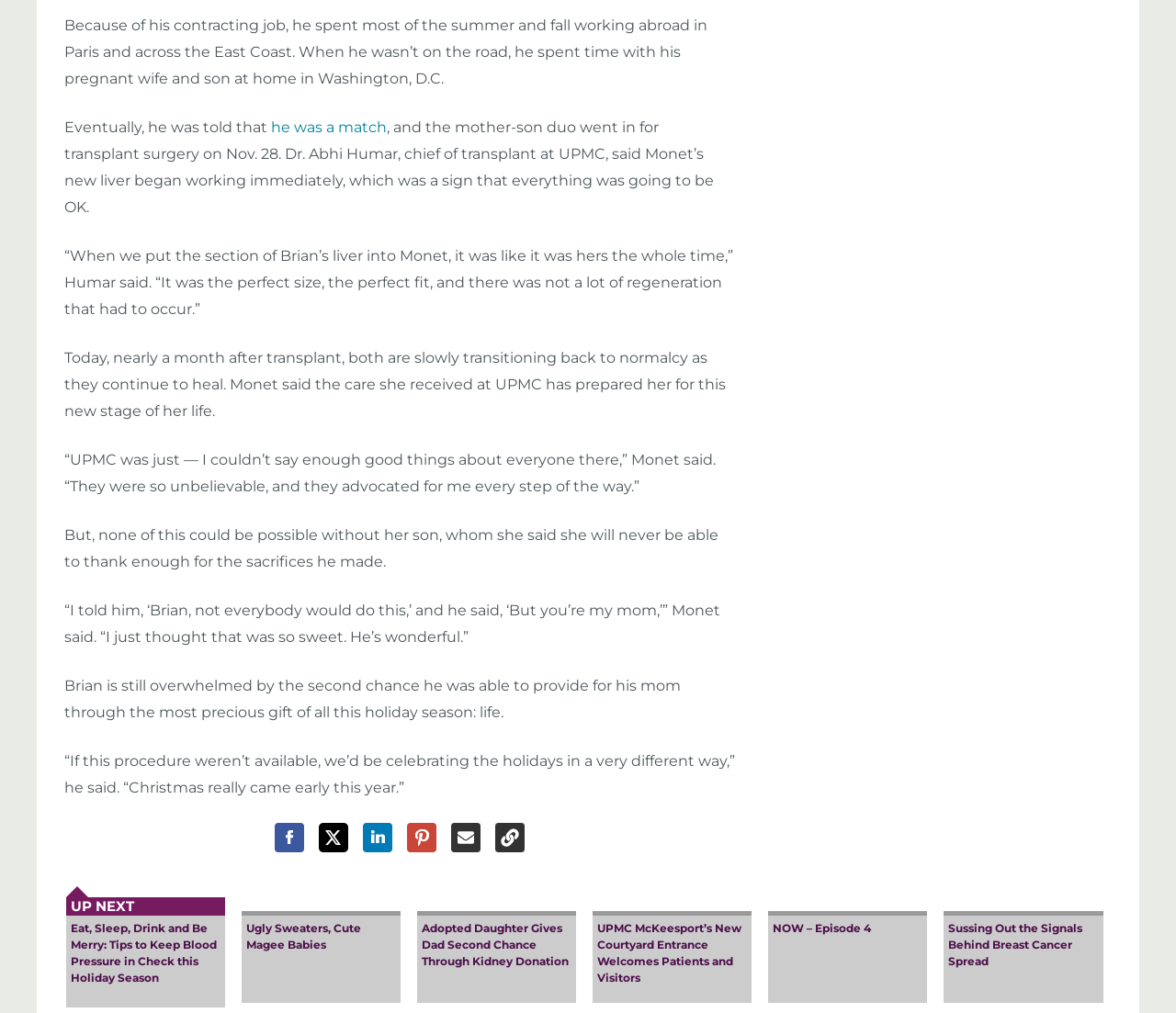Specify the bounding box coordinates of the area to click in order to follow the given instruction: "Click the link to read more about the transplant story."

[0.23, 0.117, 0.329, 0.134]